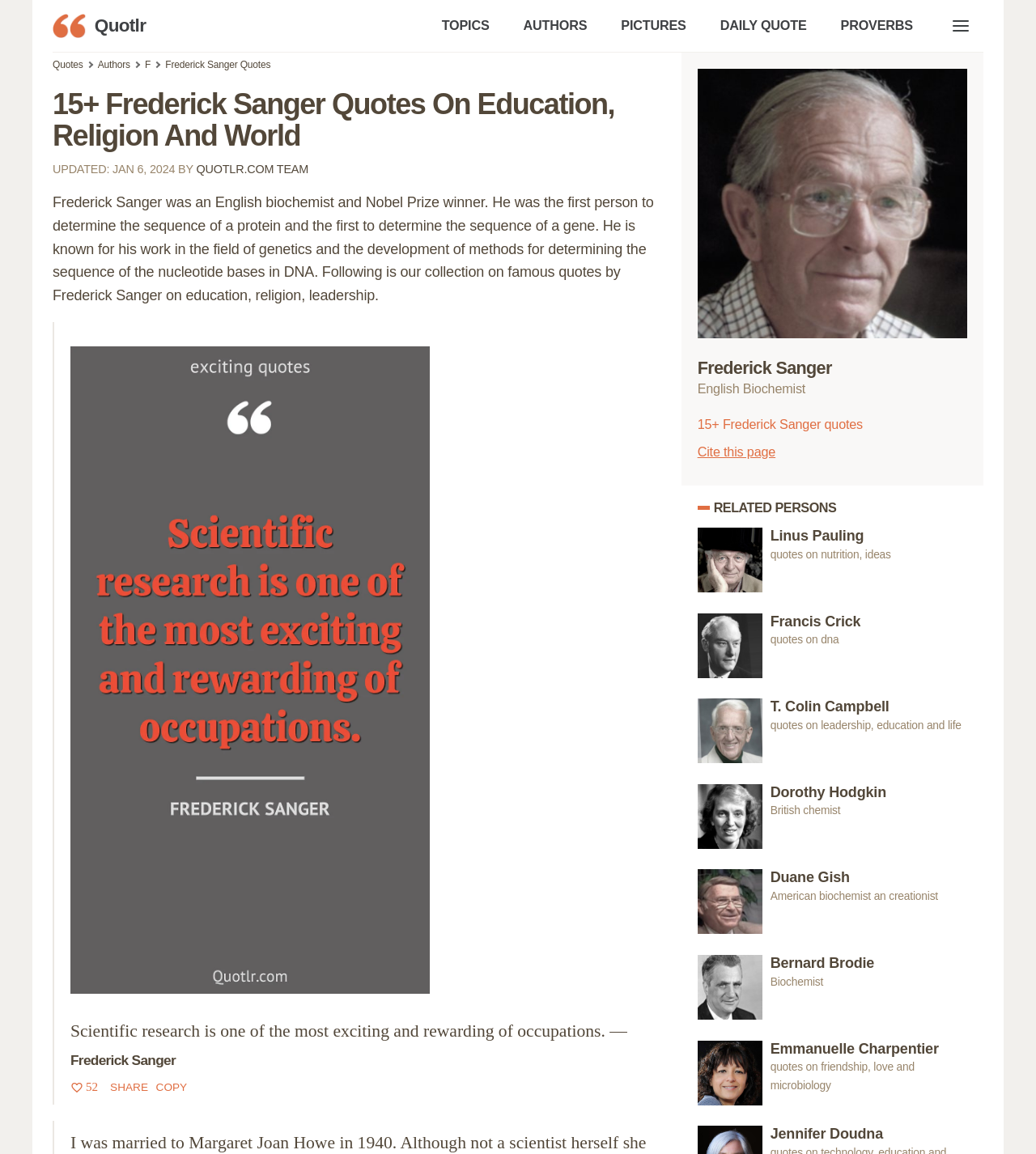Provide the bounding box coordinates, formatted as (top-left x, top-left y, bottom-right x, bottom-right y), with all values being floating point numbers between 0 and 1. Identify the bounding box of the UI element that matches the description: DAILY QUOTE

[0.694, 0.0, 0.795, 0.045]